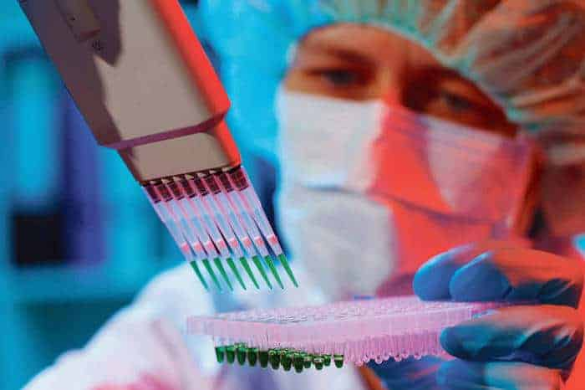What is the color of the liquid in the laboratory plate?
Provide a detailed and extensive answer to the question.

The laboratory plate contains a vibrant green liquid, which is likely a sample or a reagent used in the experiment, and its color suggests that it may be a fluorescent or chemiluminescent substance.